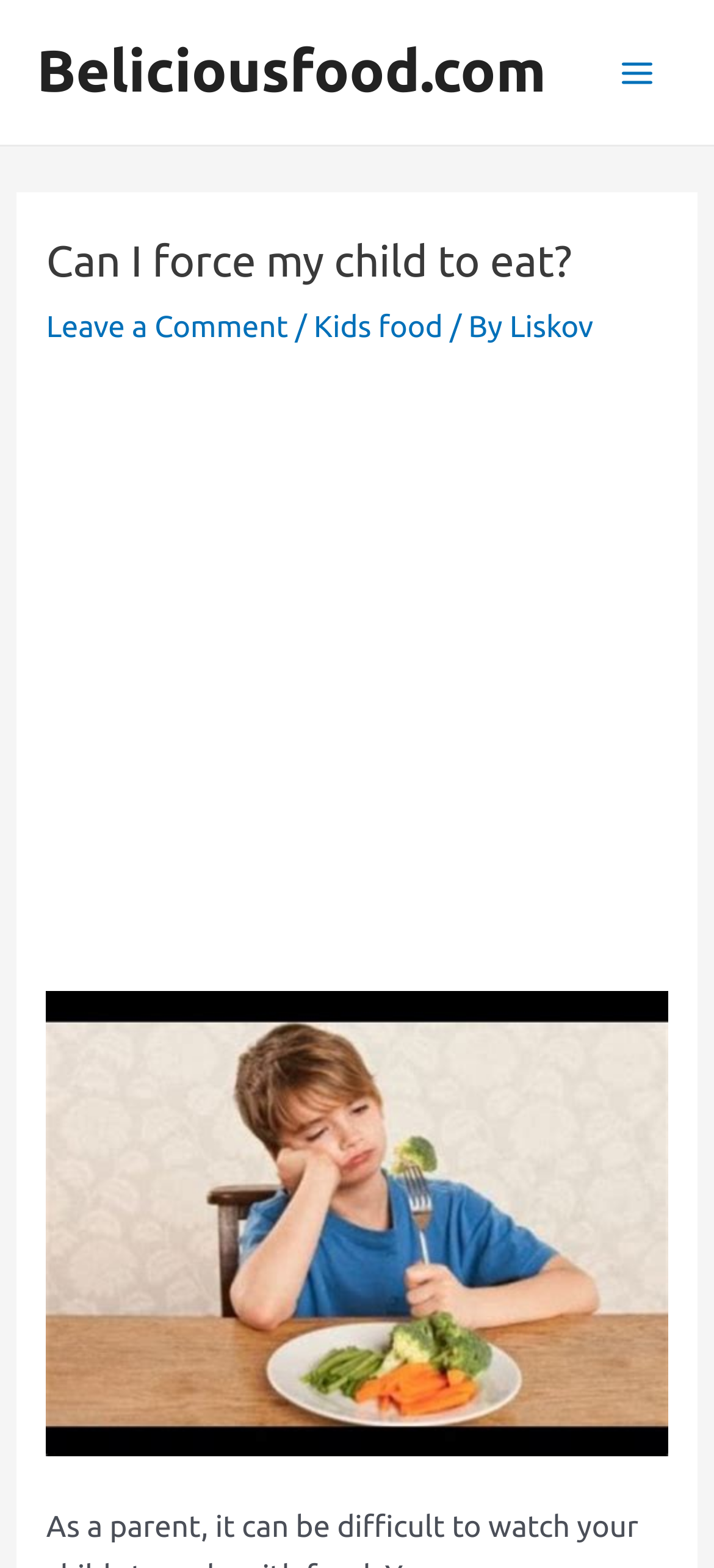Identify the bounding box of the UI component described as: "Leave a Comment".

[0.065, 0.198, 0.404, 0.219]